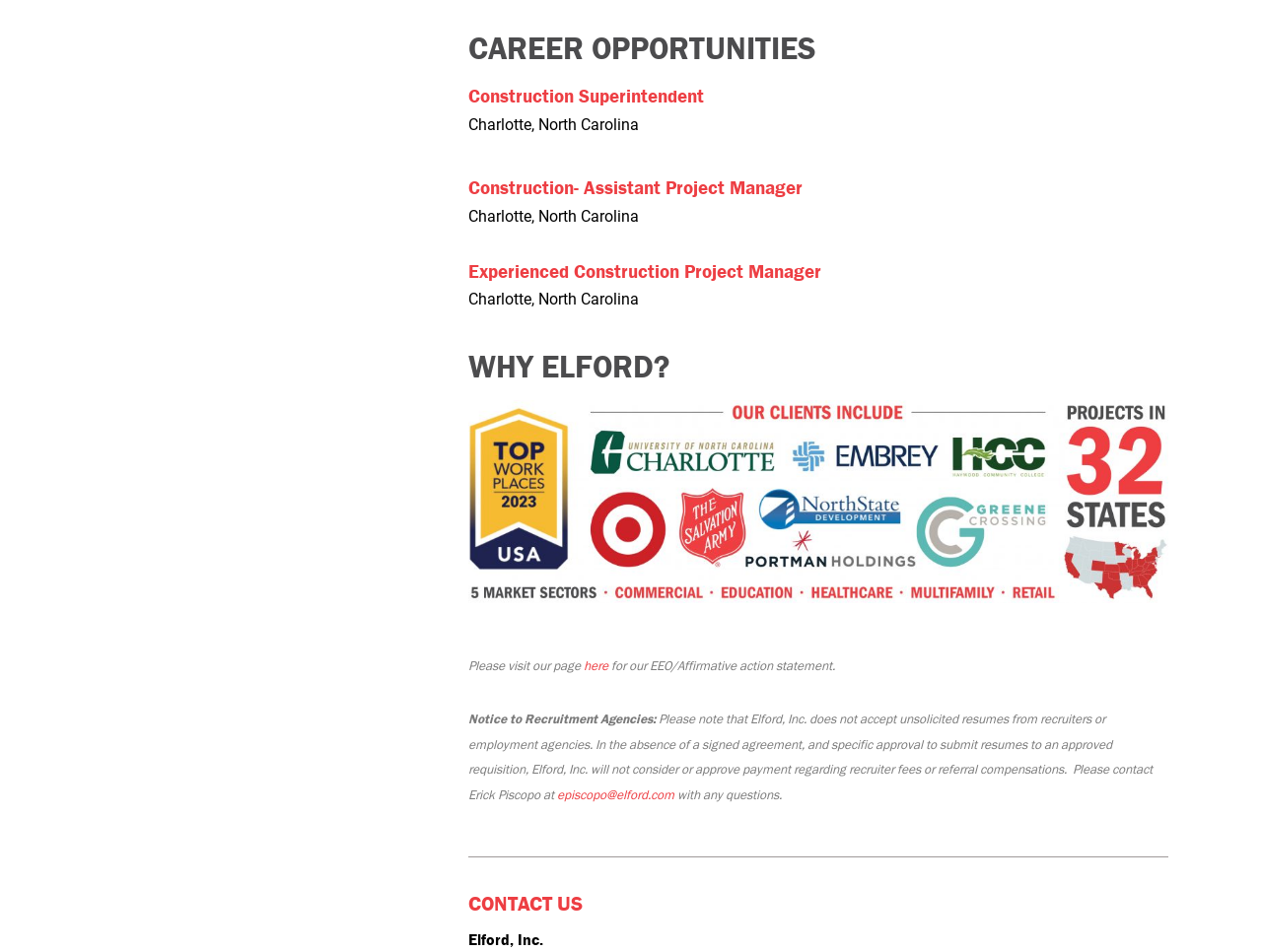What is the email address mentioned in the webpage?
Answer the question with as much detail as you can, using the image as a reference.

I found the email address by looking at the link in the text that says 'Please contact Erick Piscopo at', which links to the email address 'episcopo@elford.com'.